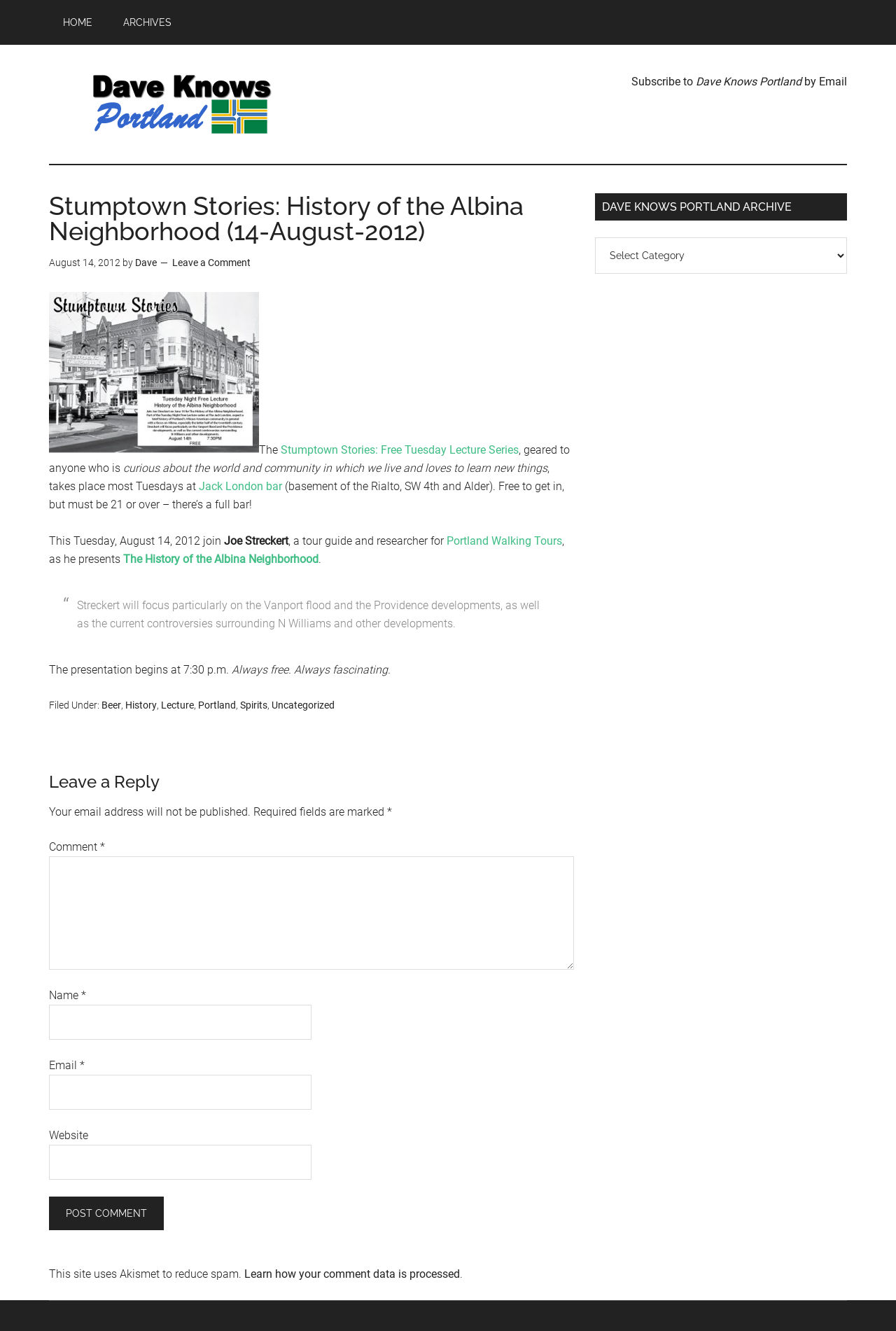Illustrate the webpage thoroughly, mentioning all important details.

This webpage is about Stumptown Stories, a history of the Albina Neighborhood, presented on August 14, 2012. At the top, there is a navigation menu with links to "HOME" and "ARCHIVES". Below that, there is a link to "Dave Knows Portland" and a subscription link to receive updates via email.

The main content of the page is an article about the history of the Albina Neighborhood, presented by Joe Streckert, a tour guide and researcher for Portland Walking Tours. The article is divided into several sections, with headings and paragraphs of text. There is also an image related to the topic.

On the right side of the page, there is a sidebar with a heading "DAVE KNOWS PORTLAND ARCHIVE" and a dropdown menu to access the archive.

At the bottom of the page, there is a footer section with links to categories such as "Beer", "History", "Lecture", "Portland", "Spirits", and "Uncategorized".

Below the article, there is a section for leaving a comment, with fields for name, email, website, and a text box for the comment itself. There is also a button to post the comment.